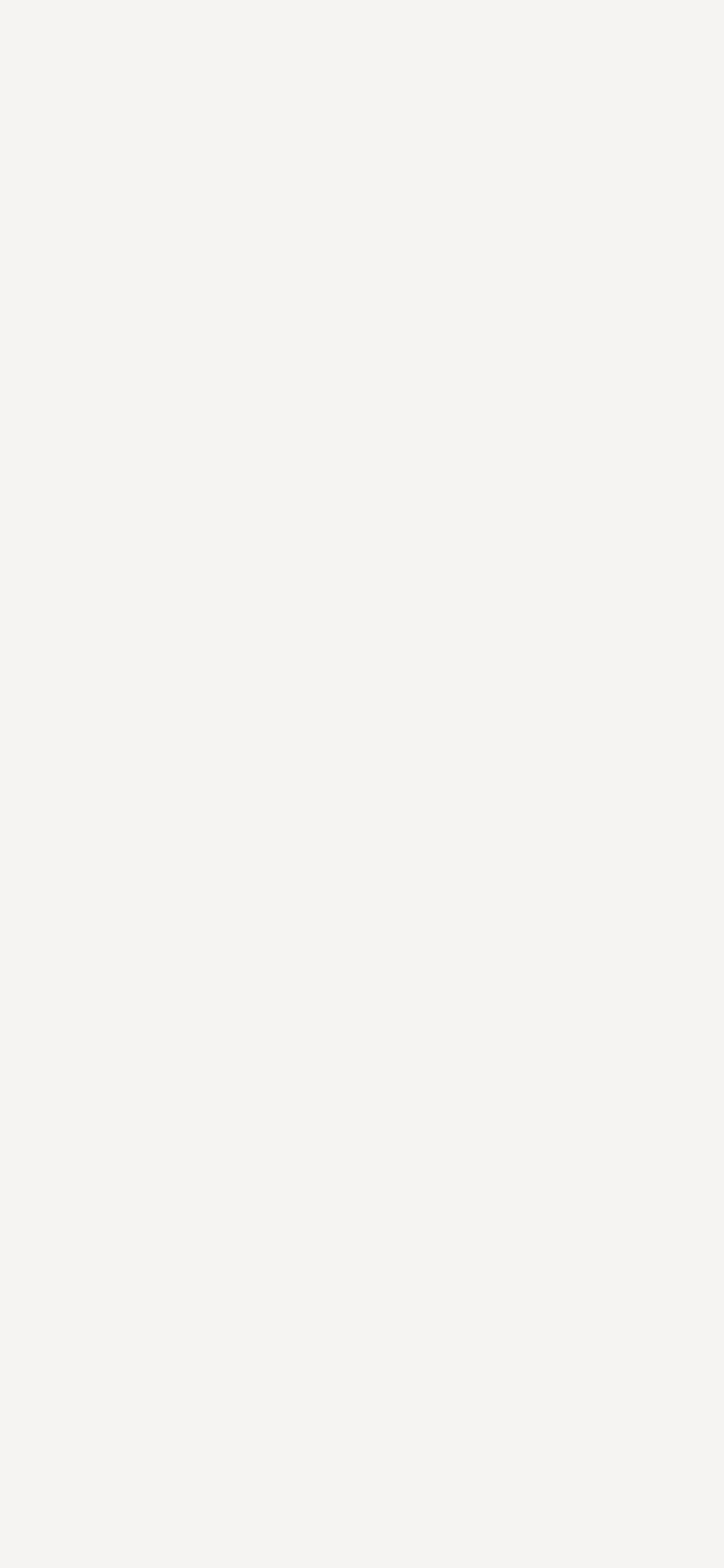Identify the bounding box coordinates for the UI element described as follows: Signup. Use the format (top-left x, top-left y, bottom-right x, bottom-right y) and ensure all values are floating point numbers between 0 and 1.

[0.211, 0.915, 0.431, 0.948]